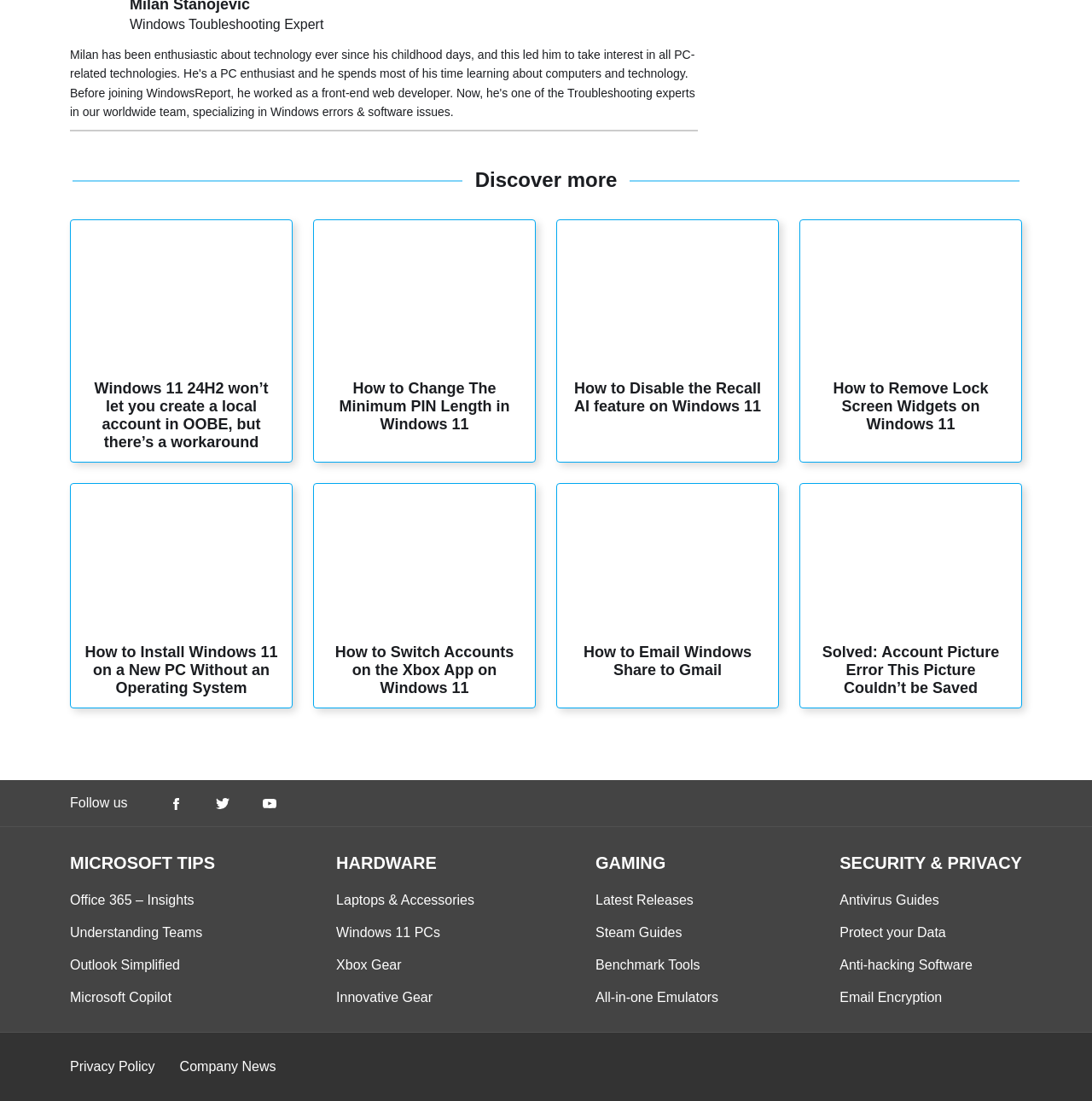Refer to the screenshot and give an in-depth answer to this question: What social media platforms are linked on this webpage?

At the bottom of the webpage, there are links to the website's social media profiles on Facebook, Twitter, and YouTube, allowing users to follow the website on these platforms.